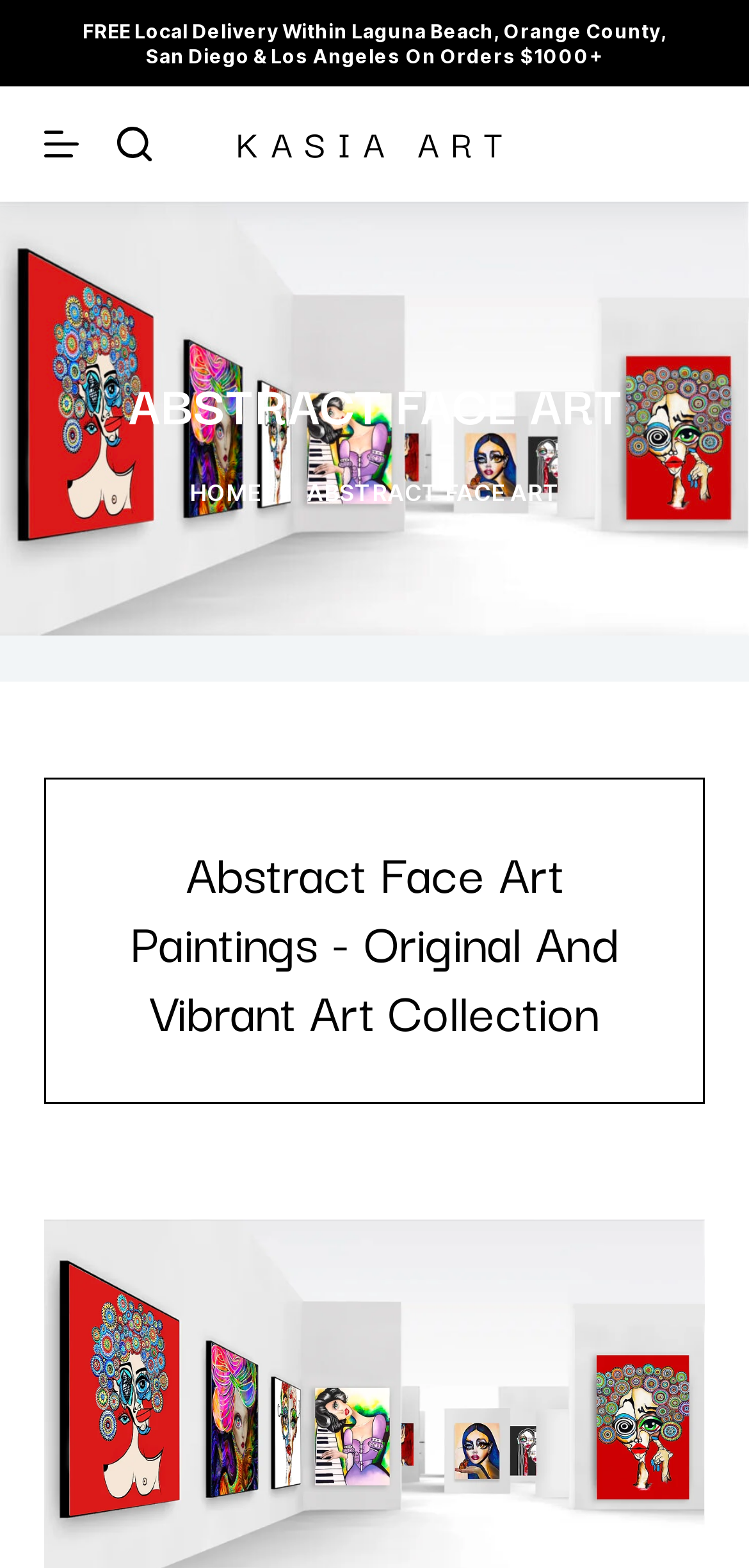Give a one-word or one-phrase response to the question: 
What is the theme of the abstract face art paintings?

Original and vibrant